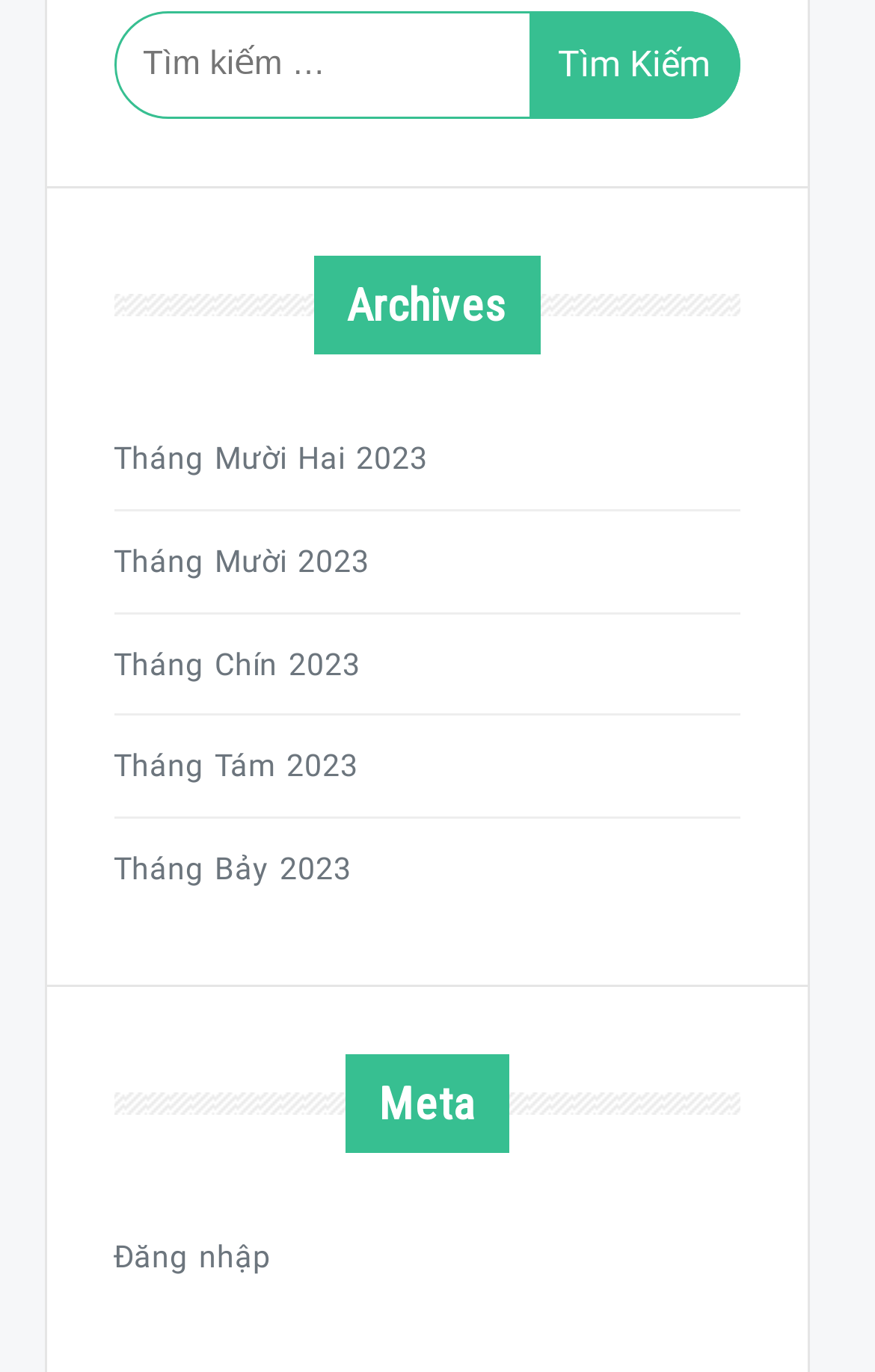Given the element description "Tháng Tám 2023" in the screenshot, predict the bounding box coordinates of that UI element.

[0.129, 0.538, 0.845, 0.578]